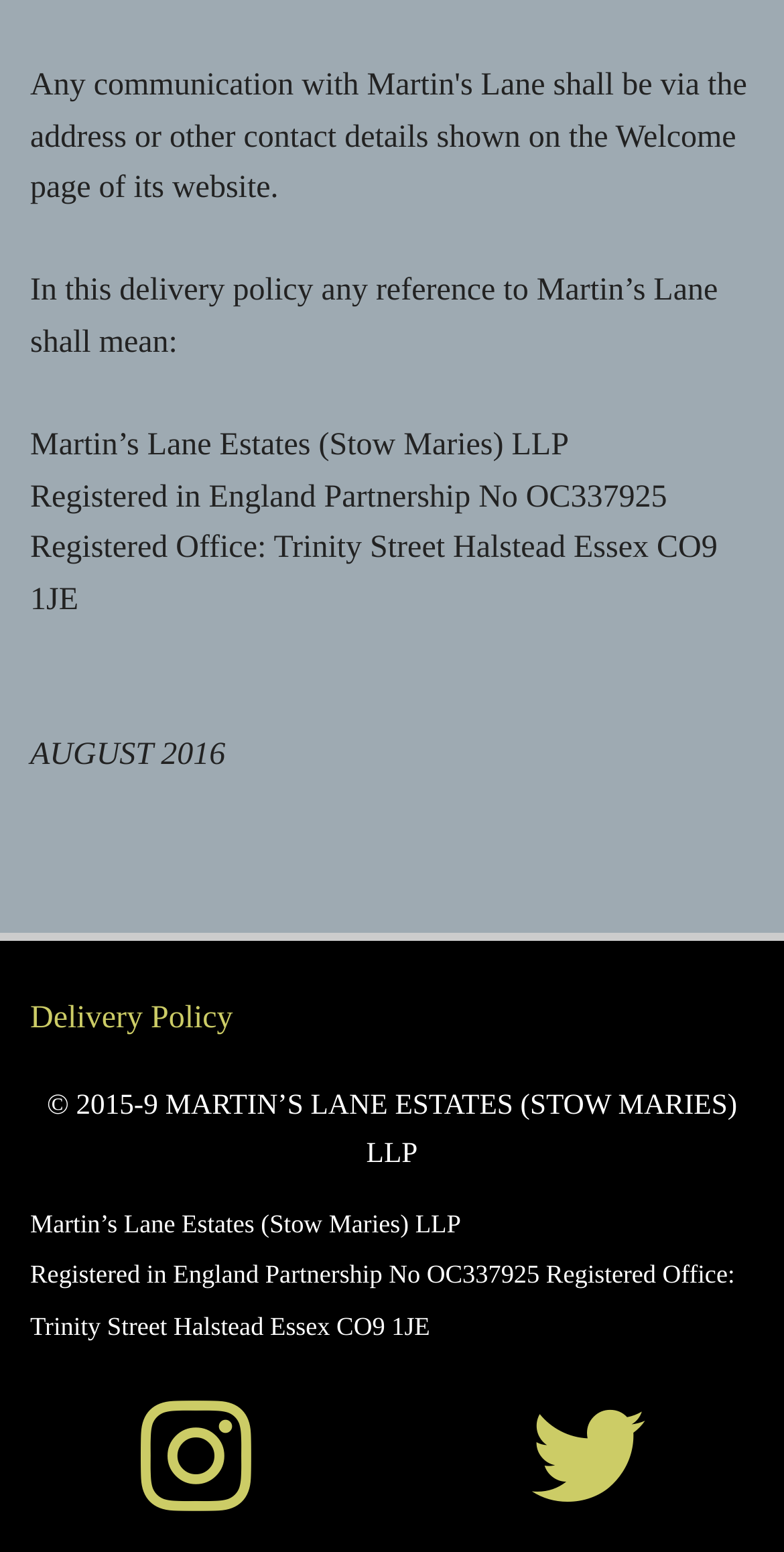Extract the bounding box of the UI element described as: "Delivery Policy".

[0.038, 0.645, 0.297, 0.667]